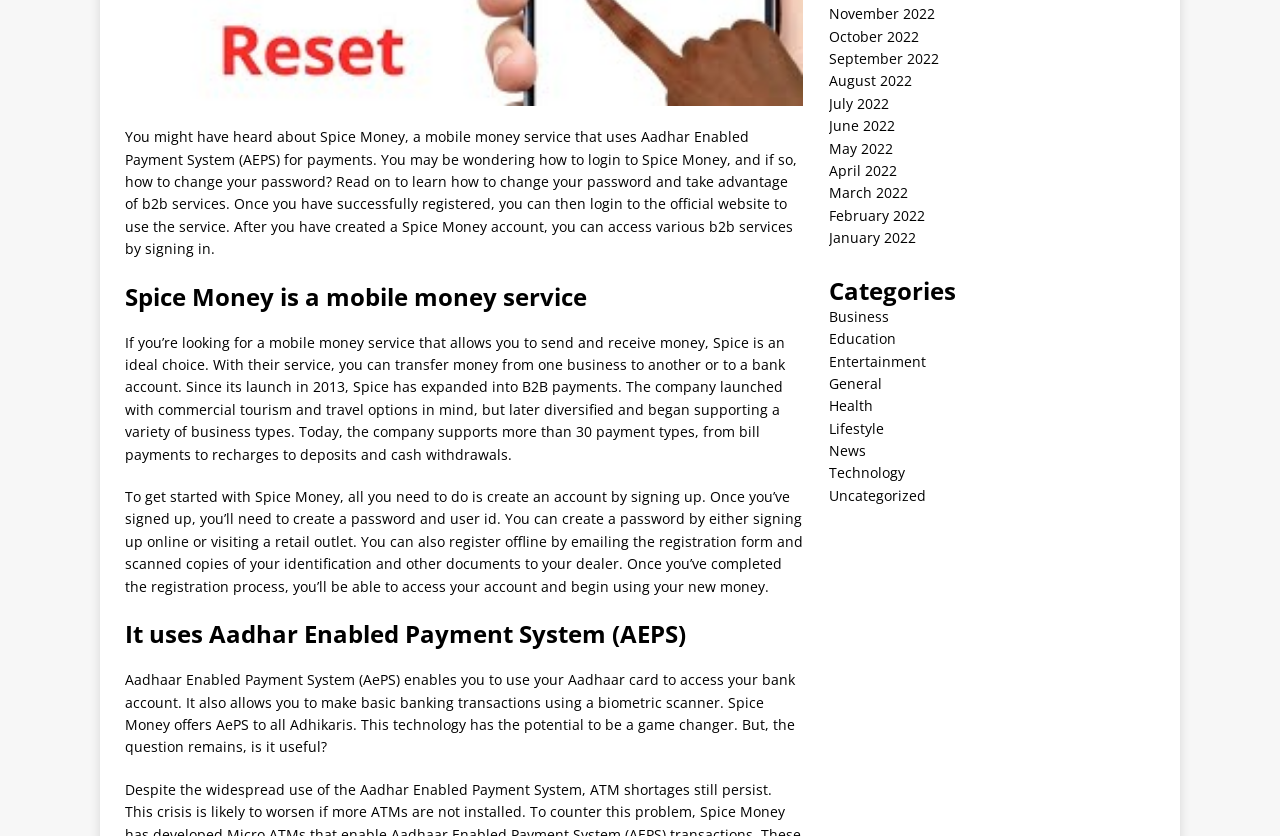Based on the element description: "September 2022", identify the UI element and provide its bounding box coordinates. Use four float numbers between 0 and 1, [left, top, right, bottom].

[0.647, 0.059, 0.733, 0.081]